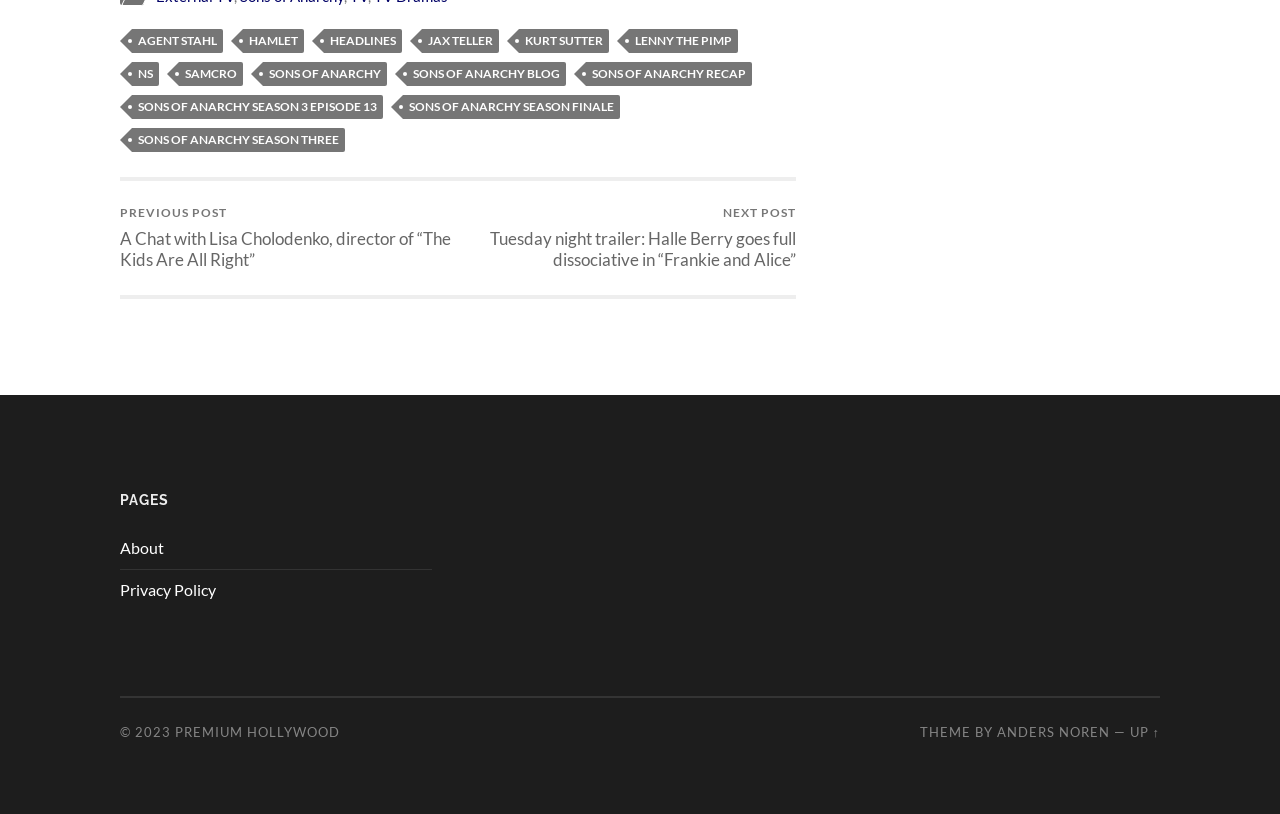Identify the bounding box for the given UI element using the description provided. Coordinates should be in the format (top-left x, top-left y, bottom-right x, bottom-right y) and must be between 0 and 1. Here is the description: Sons of Anarchy

[0.205, 0.076, 0.302, 0.106]